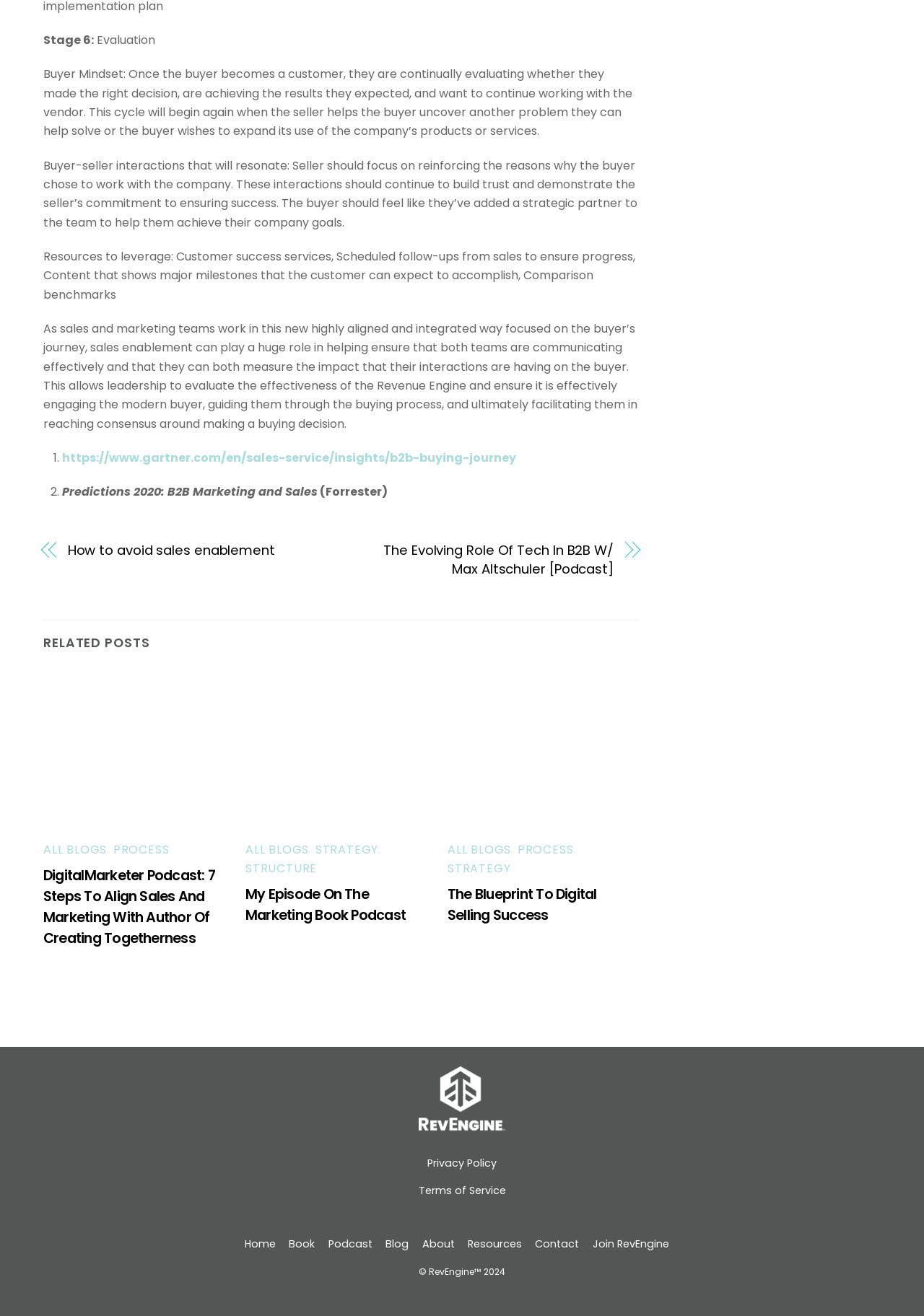Determine the bounding box coordinates for the area that should be clicked to carry out the following instruction: "Listen to 'DigitalMarketer Podcast: 7 Steps To Align Sales And Marketing With Author Of Creating Togetherness'".

[0.047, 0.658, 0.233, 0.72]